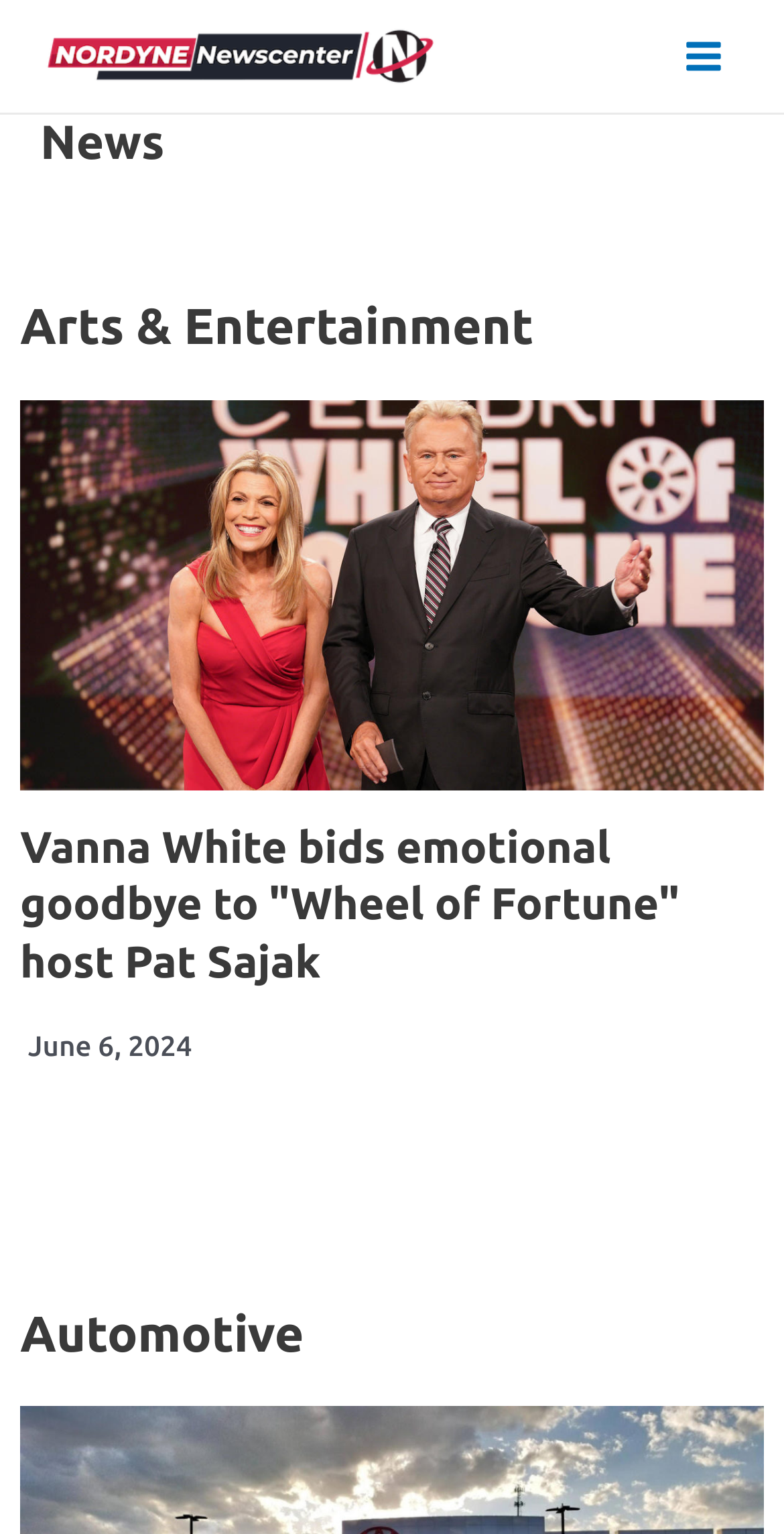Determine the bounding box coordinates for the UI element described. Format the coordinates as (top-left x, top-left y, bottom-right x, bottom-right y) and ensure all values are between 0 and 1. Element description: alt="Nordyne Newscenter - Logo"

[0.051, 0.024, 0.556, 0.045]